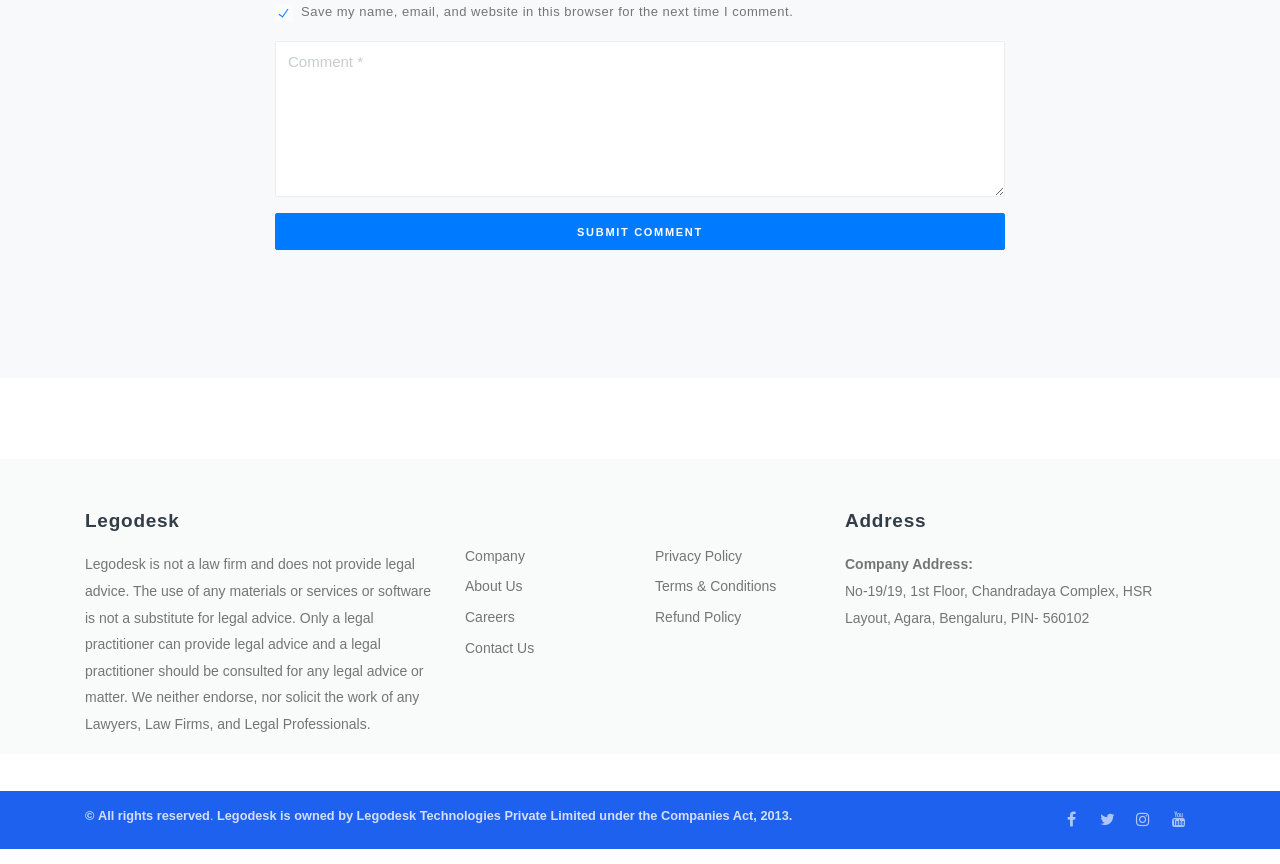Please determine the bounding box coordinates of the element's region to click for the following instruction: "Enter a comment".

[0.215, 0.047, 0.785, 0.228]